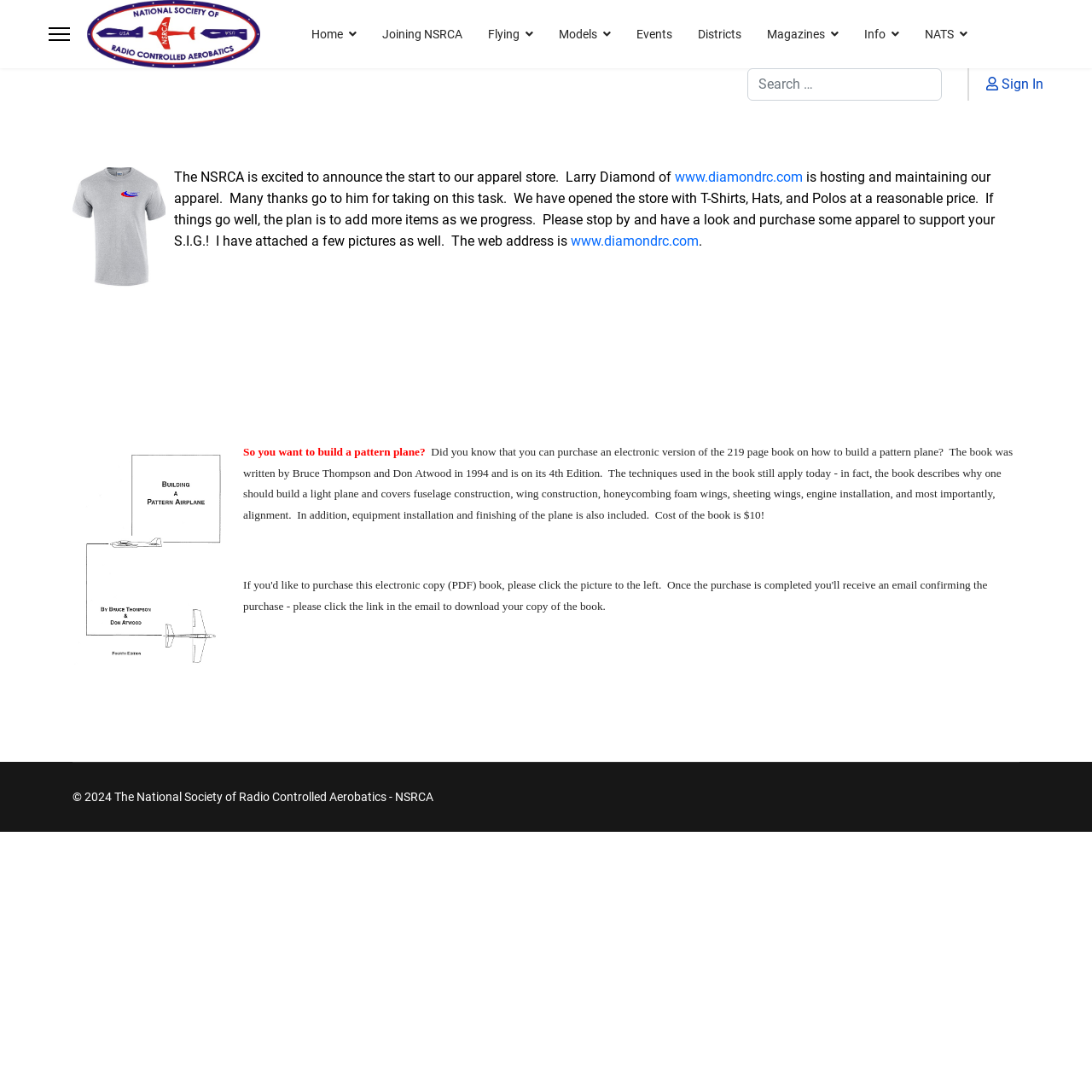Using the provided element description: "Attorneys", determine the bounding box coordinates of the corresponding UI element in the screenshot.

None